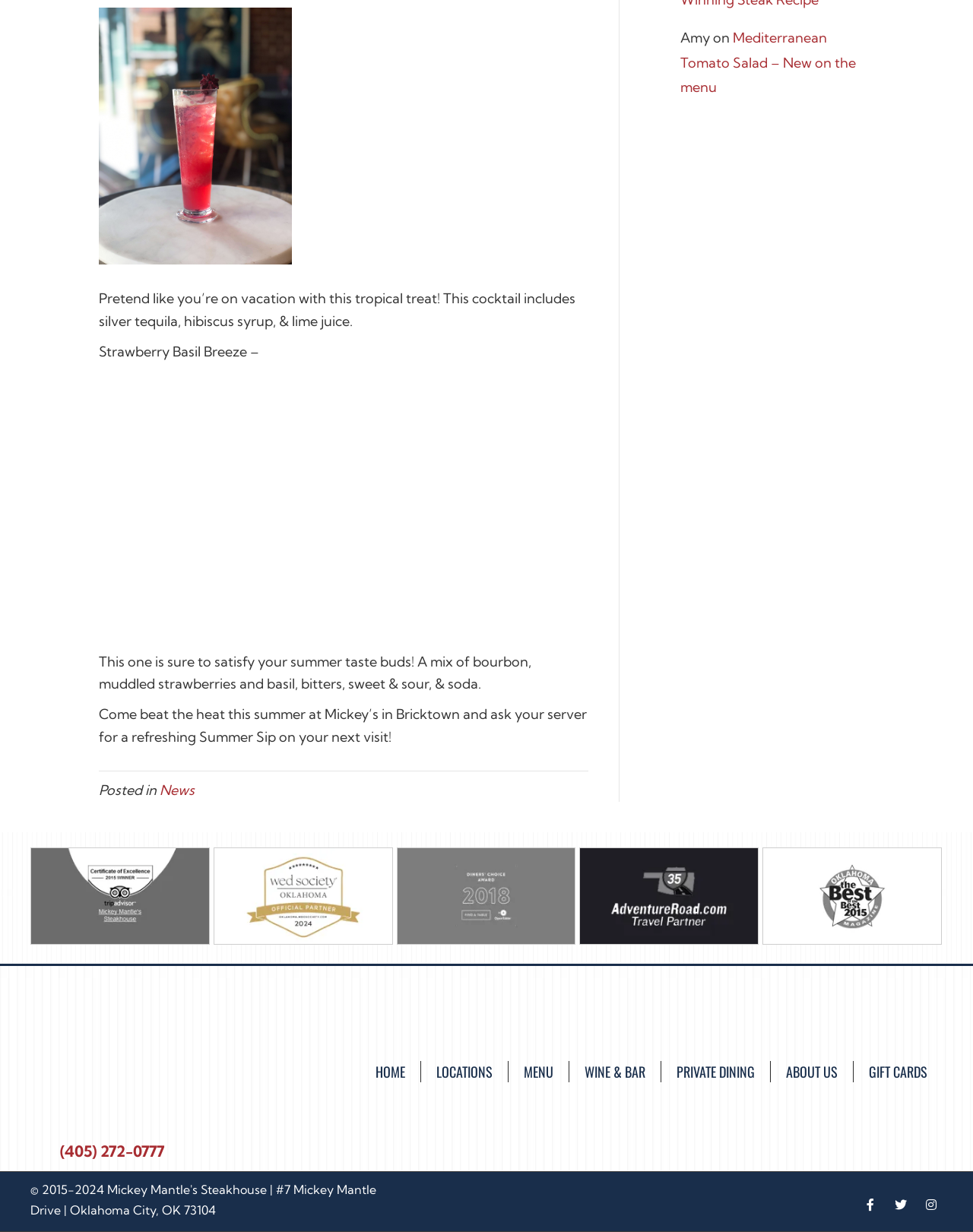What is the name of the cocktail described?
Look at the image and respond with a one-word or short-phrase answer.

Strawberry Basil Breeze